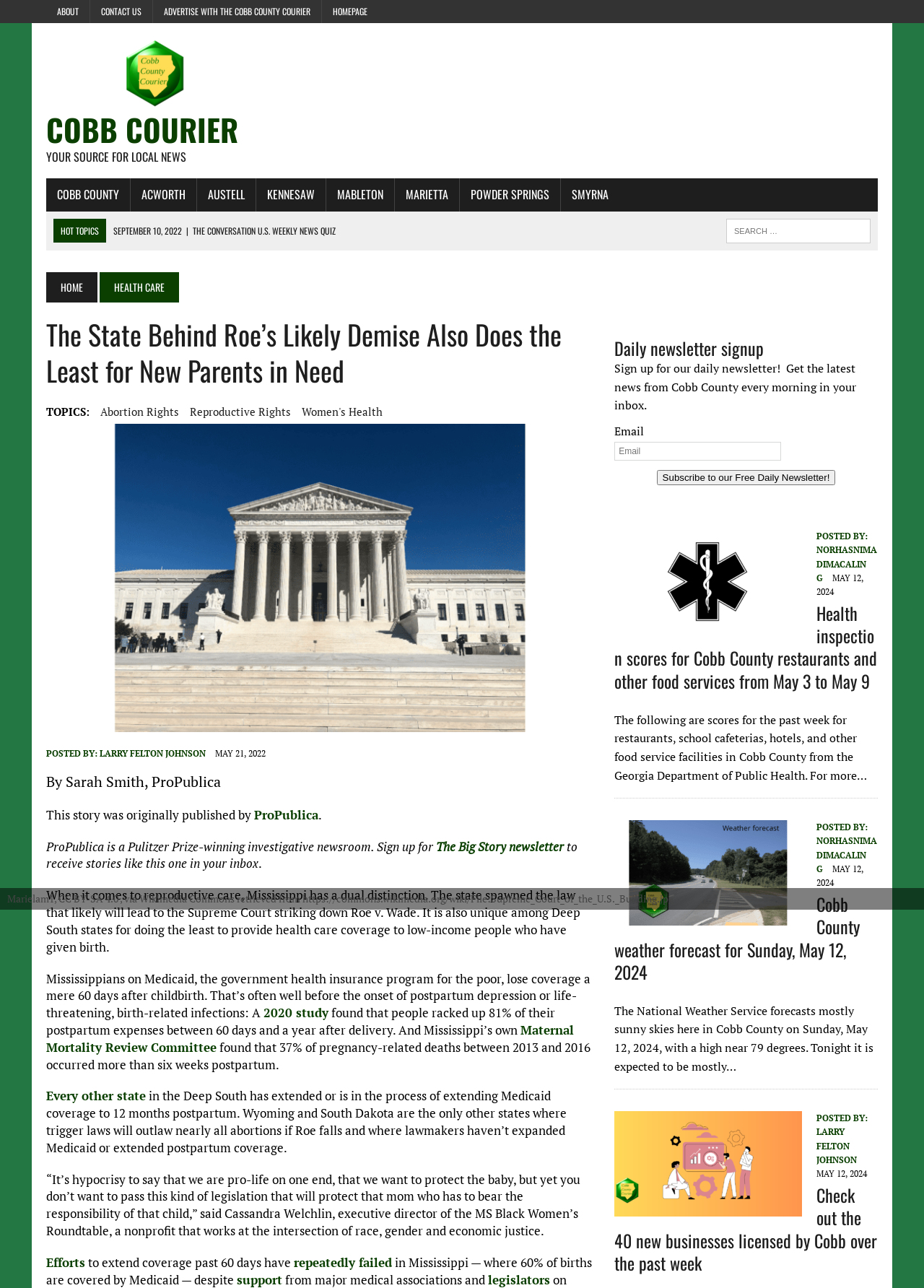What is the topic of the article?
Examine the webpage screenshot and provide an in-depth answer to the question.

The answer can be found in the text which discusses reproductive care, specifically the situation in Mississippi regarding reproductive care and the potential impact of the Supreme Court's decision on Roe v. Wade.